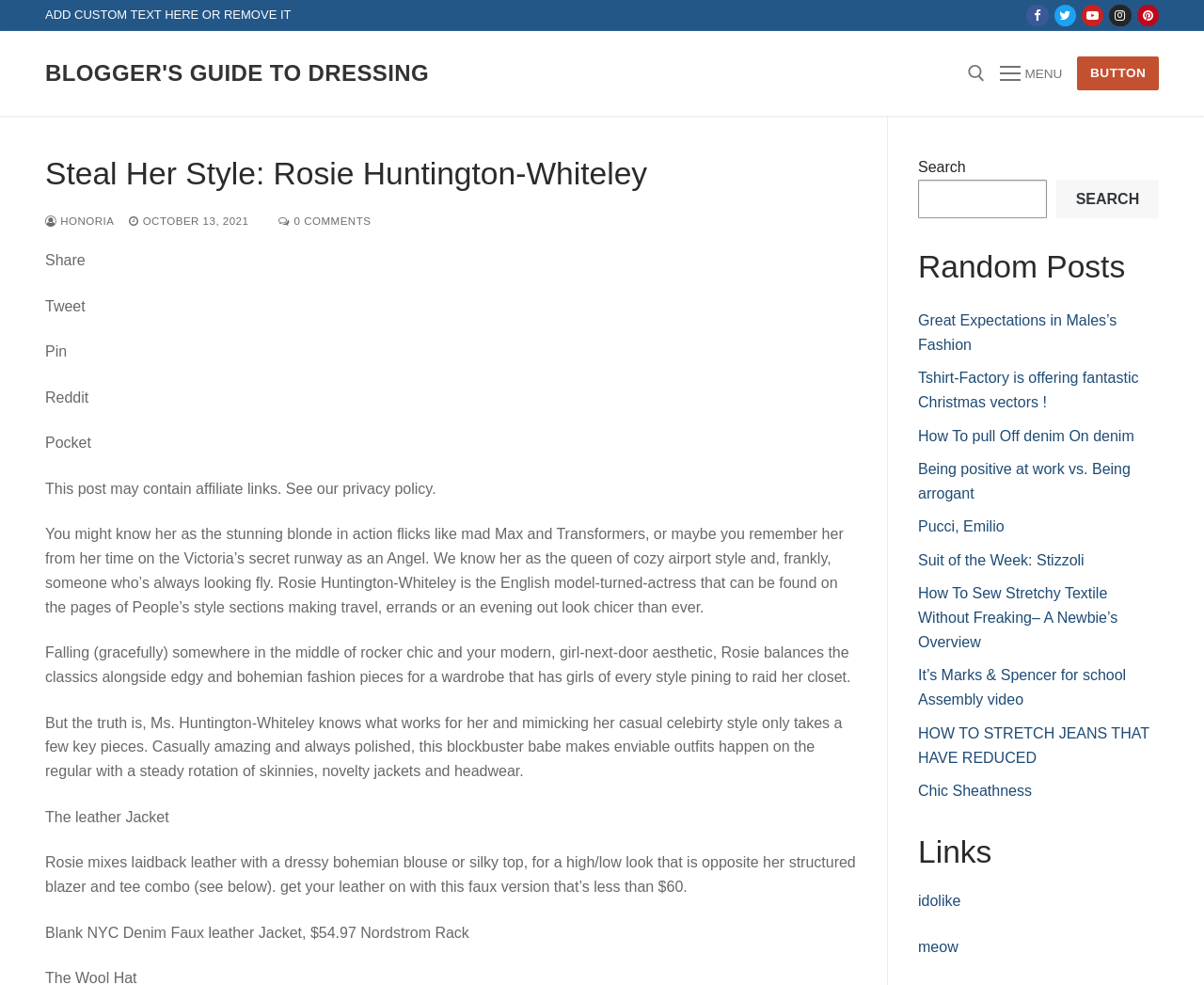Utilize the information from the image to answer the question in detail:
What is the price of the Blank NYC Denim Faux leather Jacket?

The webpage mentions that the Blank NYC Denim Faux leather Jacket is available at Nordstrom Rack for $54.97, which is the price of the jacket.